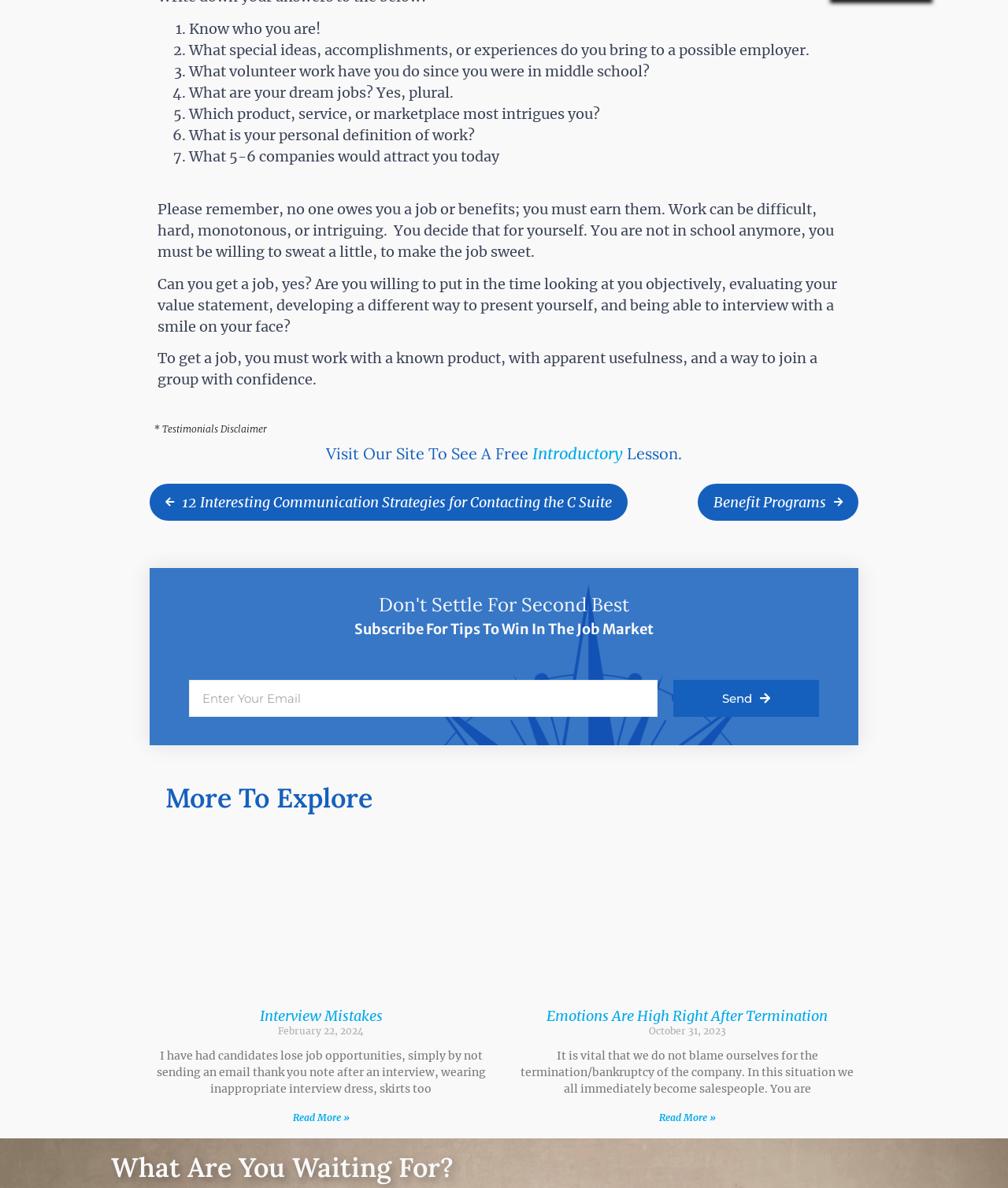How many list markers are there?
Please give a well-detailed answer to the question.

I counted the list markers starting from '1.' to '7.' which are accompanied by static text describing different aspects of job searching and preparation.